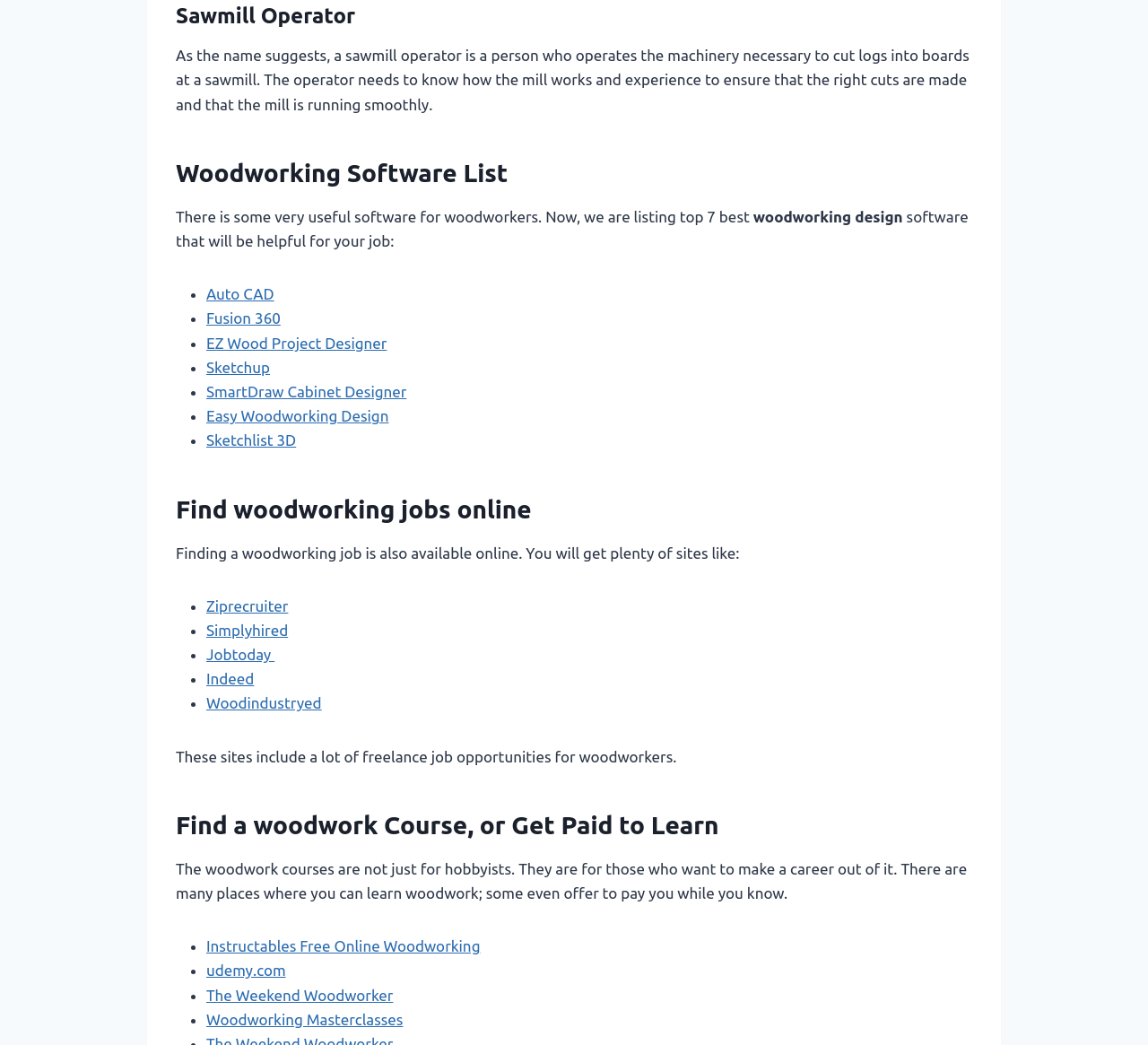Given the webpage screenshot and the description, determine the bounding box coordinates (top-left x, top-left y, bottom-right x, bottom-right y) that define the location of the UI element matching this description: udemy.com

[0.18, 0.921, 0.249, 0.937]